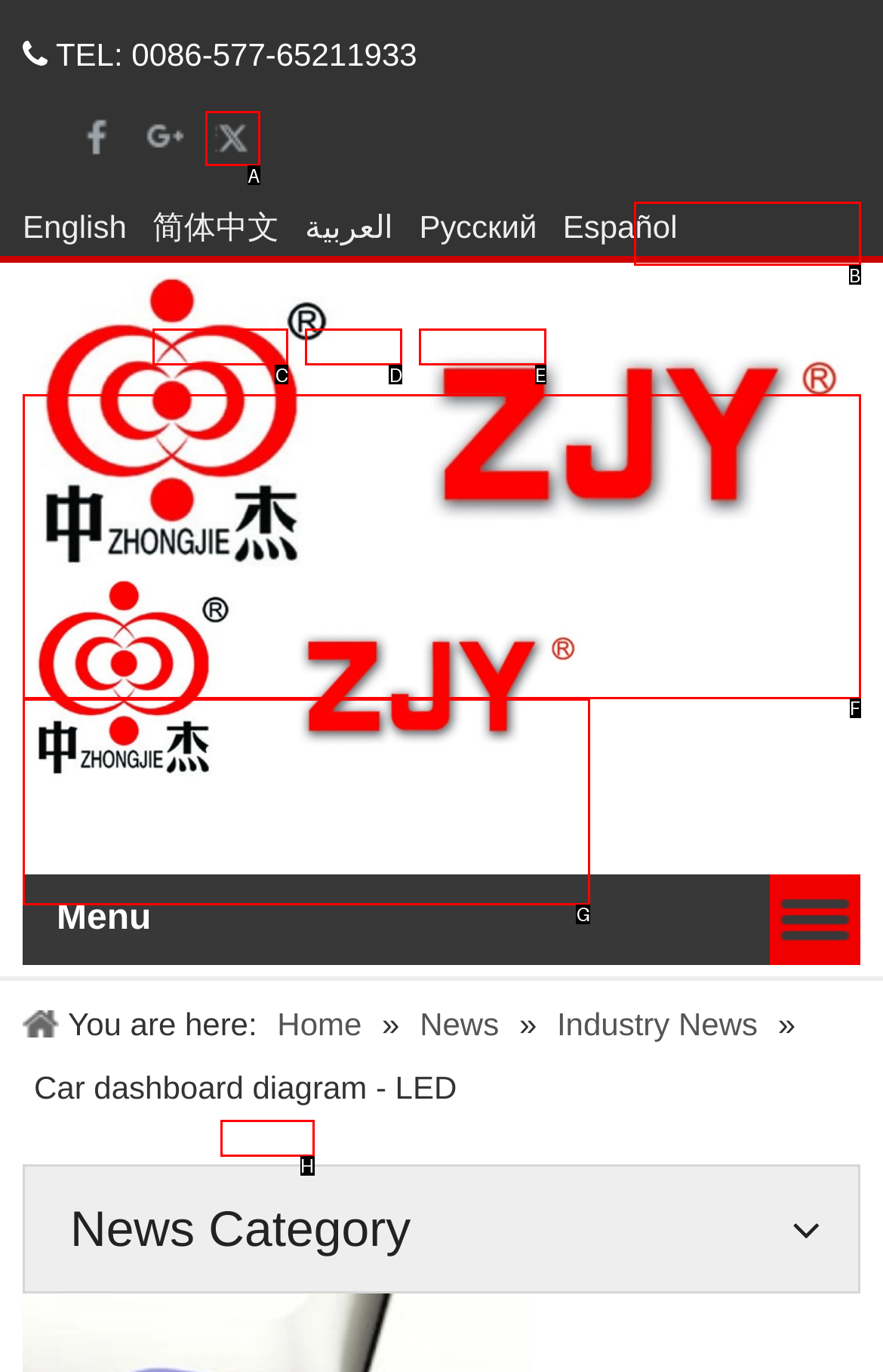Which lettered UI element aligns with this description: aria-label="zhongjielogo-2"
Provide your answer using the letter from the available choices.

G